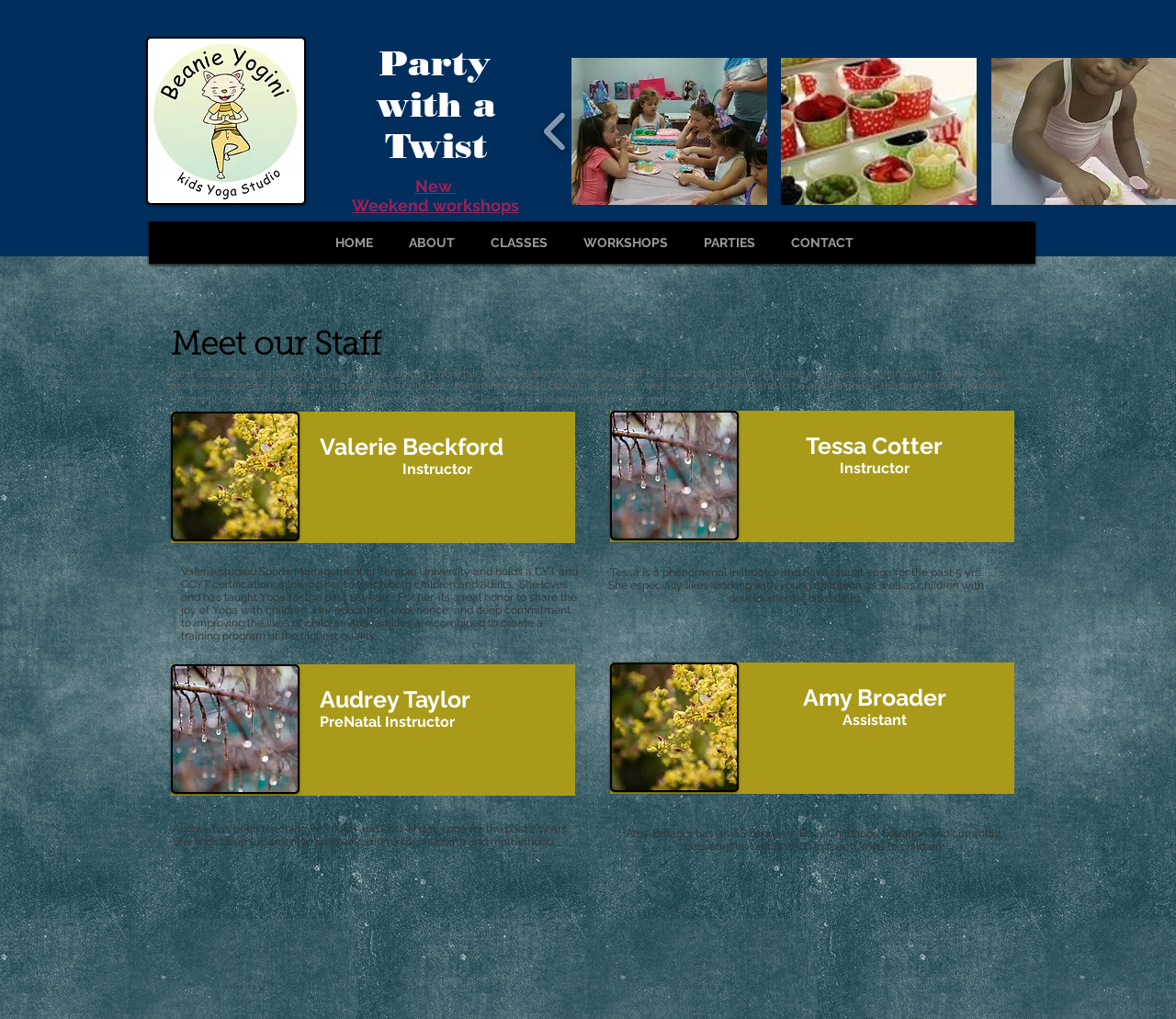How many instructors are listed on the page?
Answer the question with as much detail as possible.

The page lists four instructors: Valerie Beckford, Tessa Cotter, Audrey Taylor, and Amy Broader. Each instructor has a heading with their name and a brief description of their experience and qualifications.